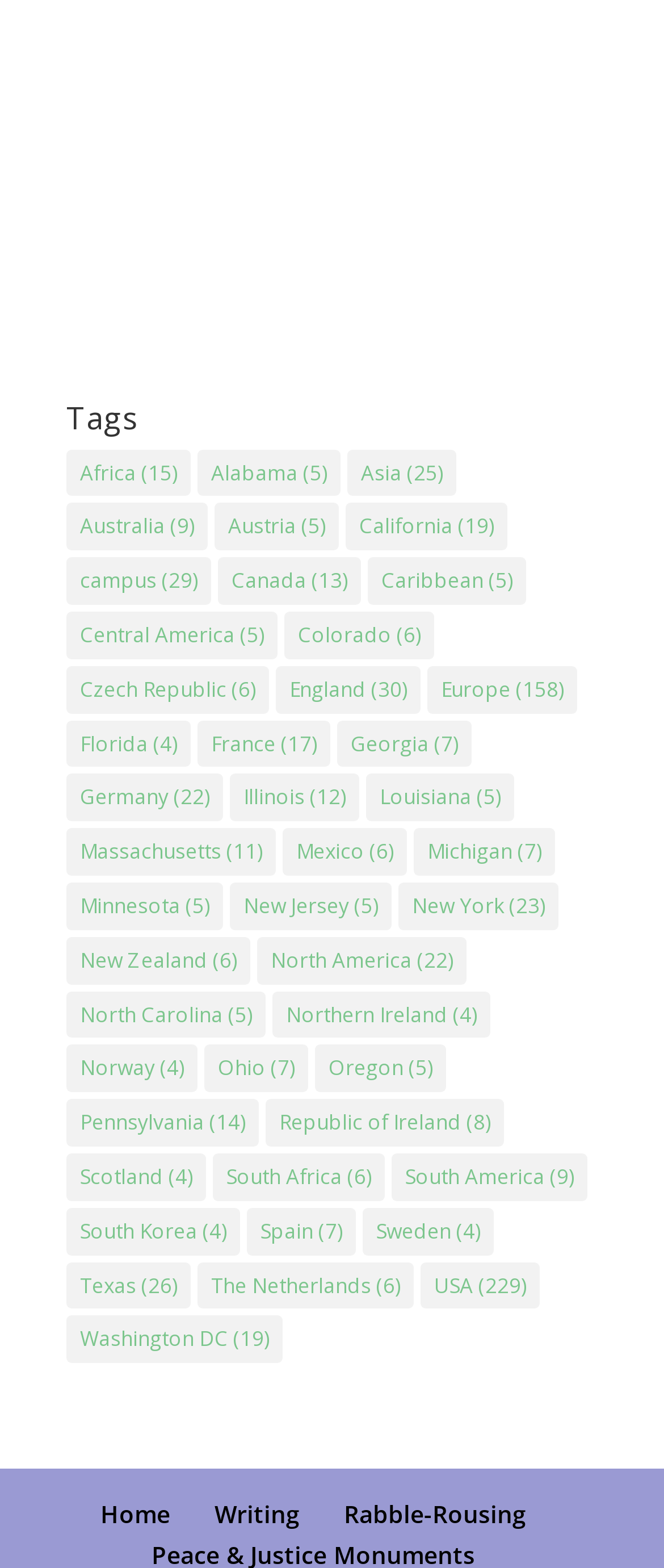Determine the bounding box coordinates of the target area to click to execute the following instruction: "Browse items in Europe."

[0.644, 0.425, 0.869, 0.455]